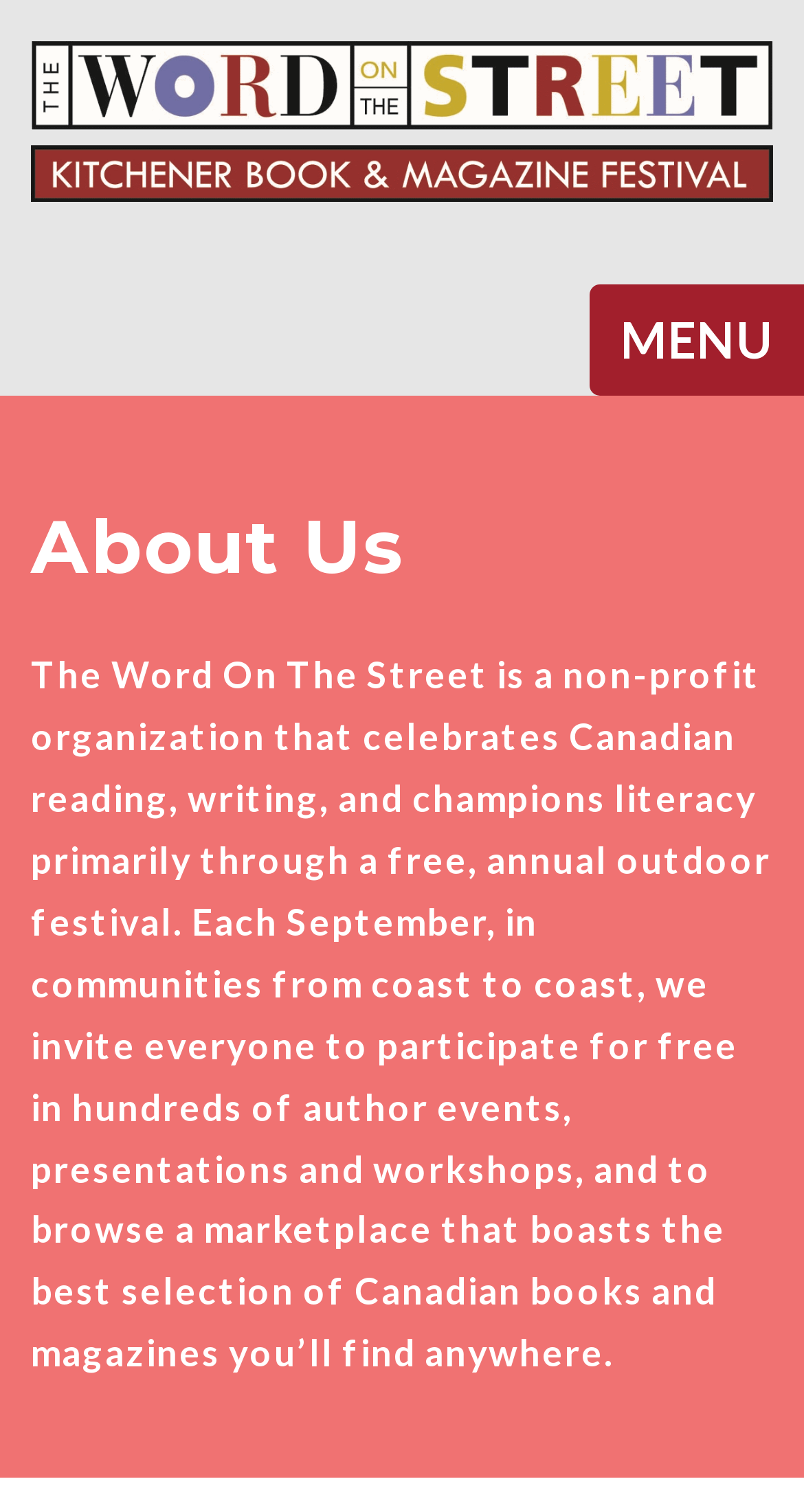Describe every aspect of the webpage in a detailed manner.

The webpage is about the Festival History of "The Word On The Street", a non-profit organization that celebrates Canadian reading, writing, and champions literacy. At the top left corner, there is a logo of "The Word On The Street" which is also a link. To the right of the logo, there is a "MENU" text. Below the logo, there are two links, "Saskatoon" and "Halifax", positioned side by side. 

Underneath these links, there is a heading "About Us" which is followed by a paragraph of text that describes the organization's mission and activities. The text explains that the organization hosts a free annual outdoor festival in September, featuring author events, presentations, workshops, and a marketplace with a wide selection of Canadian books and magazines.